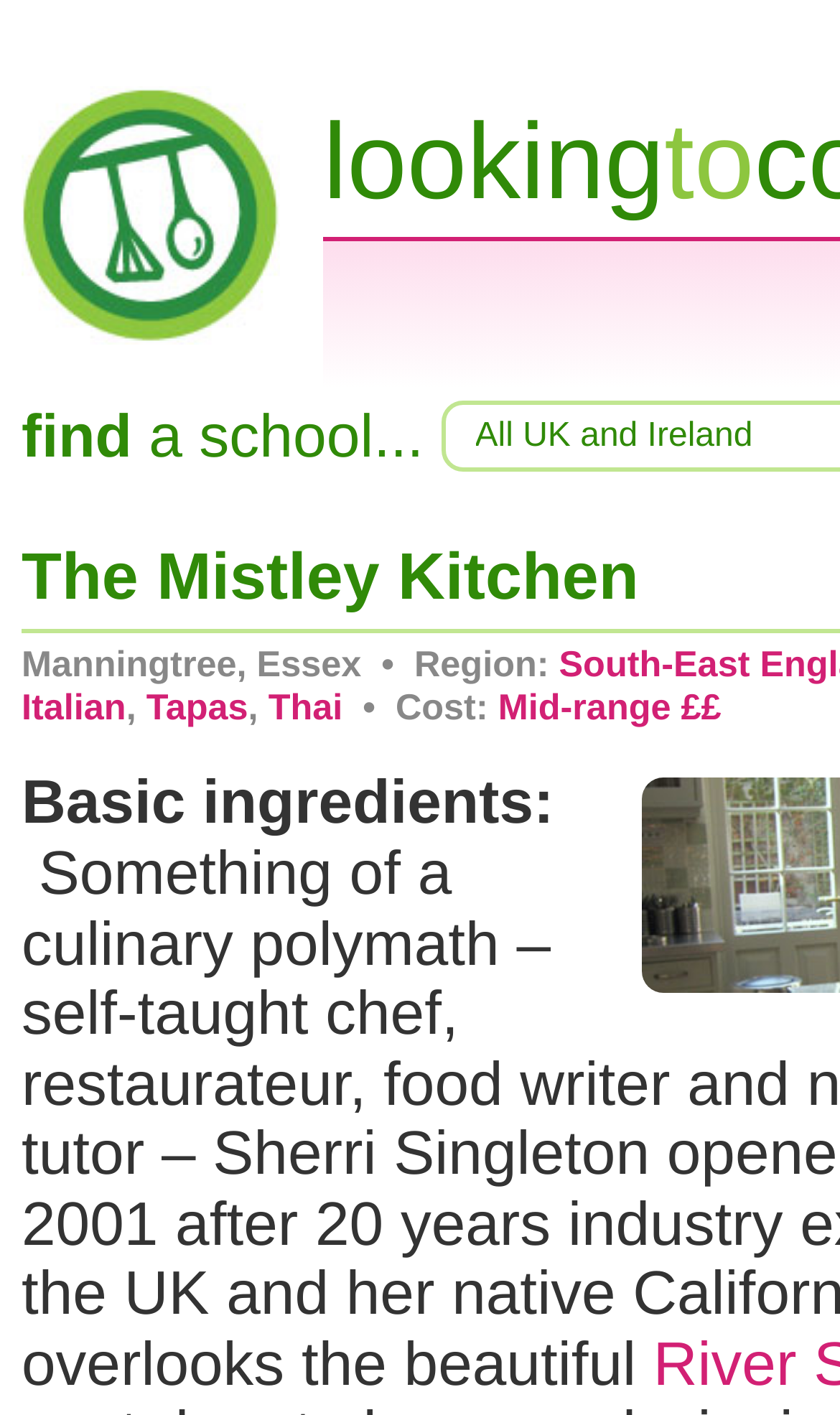What is the cost range of the cooking courses?
Based on the visual content, answer with a single word or a brief phrase.

Mid-range ££